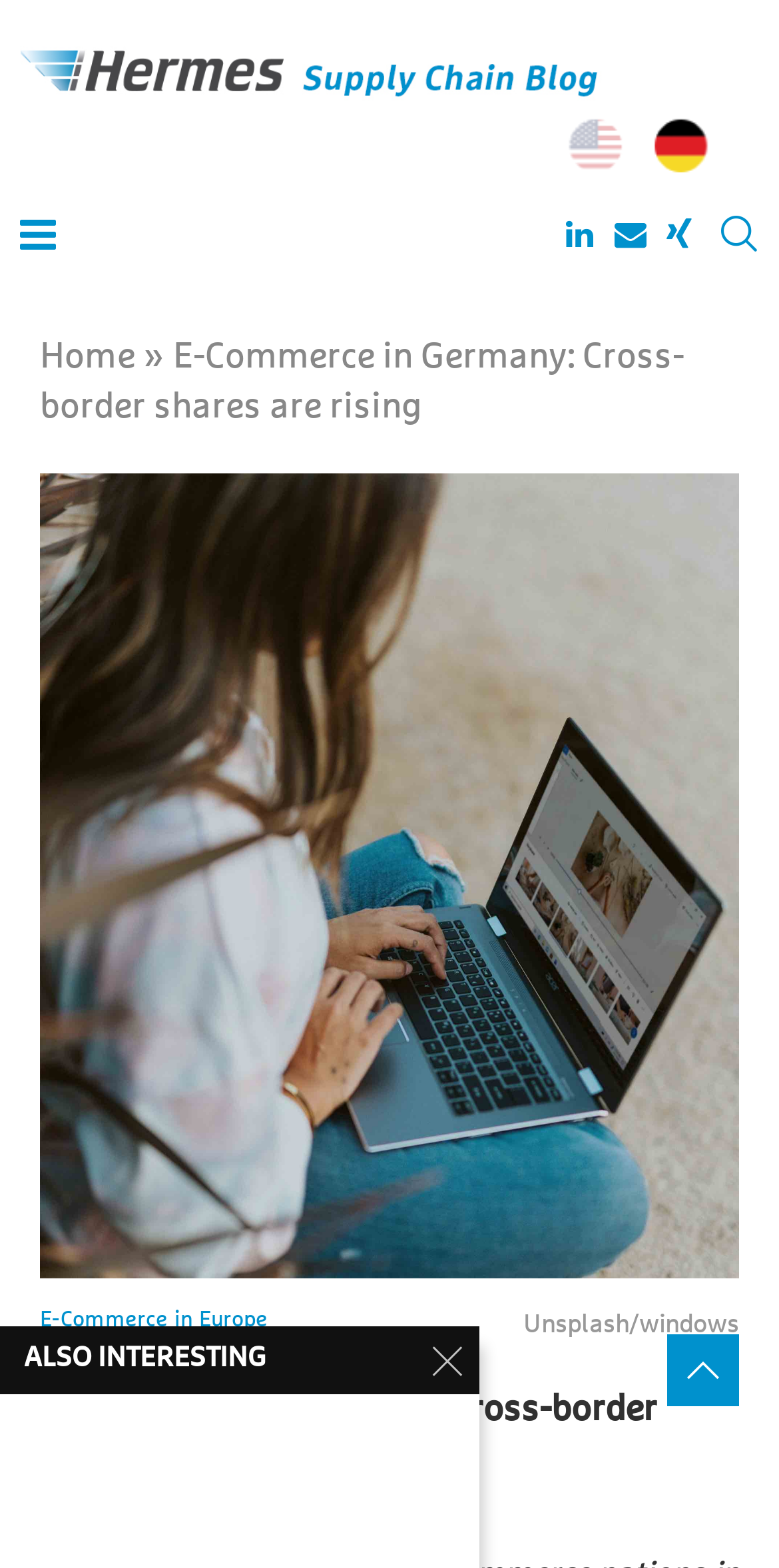Identify the bounding box coordinates of the section that should be clicked to achieve the task described: "Click the Hermes Supply Chain Blog link".

[0.026, 0.025, 0.795, 0.066]